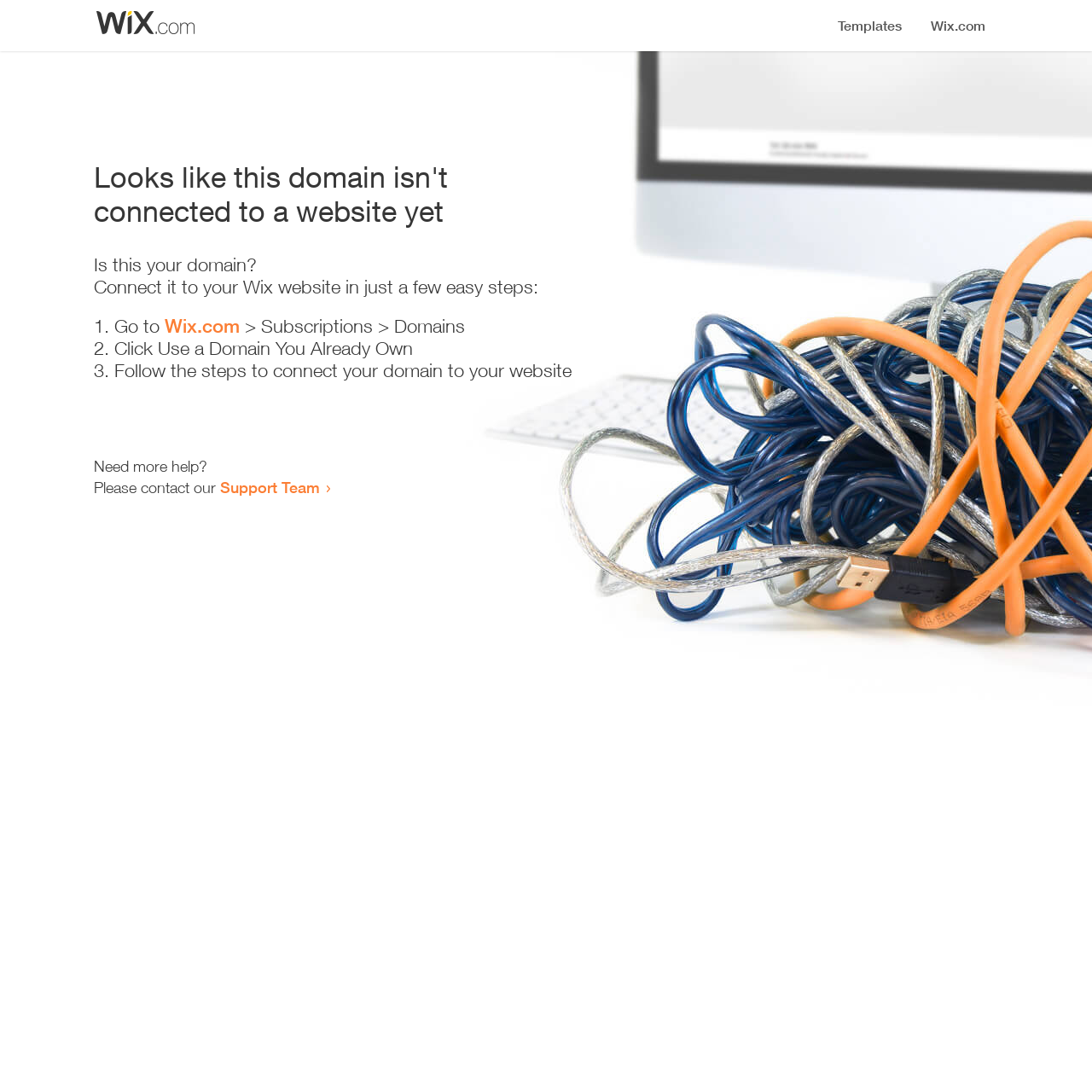Explain the contents of the webpage comprehensively.

The webpage appears to be an error page, indicating that a domain is not connected to a website yet. At the top, there is a small image, likely a logo or icon. Below the image, a prominent heading reads "Looks like this domain isn't connected to a website yet". 

Underneath the heading, a series of instructions are provided to connect the domain to a Wix website. The instructions are divided into three steps, each marked with a numbered list marker (1., 2., and 3.). The first step involves going to Wix.com, specifically the Subscriptions > Domains section. The second step is to click "Use a Domain You Already Own", and the third step is to follow the instructions to connect the domain to the website.

At the bottom of the page, there is a section offering additional help, with a message "Need more help?" followed by an invitation to contact the Support Team, which is a clickable link.